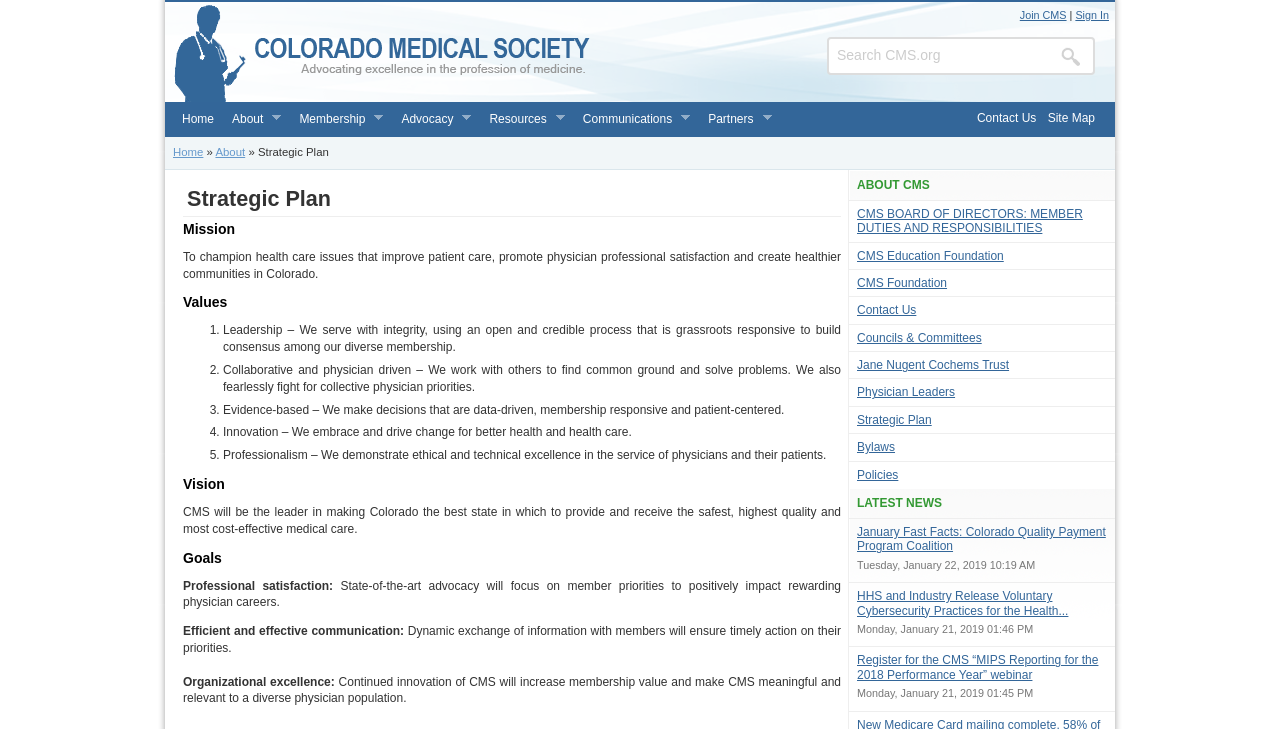Find the bounding box coordinates of the clickable area that will achieve the following instruction: "Learn about the CMS Board of Directors".

[0.67, 0.284, 0.846, 0.323]